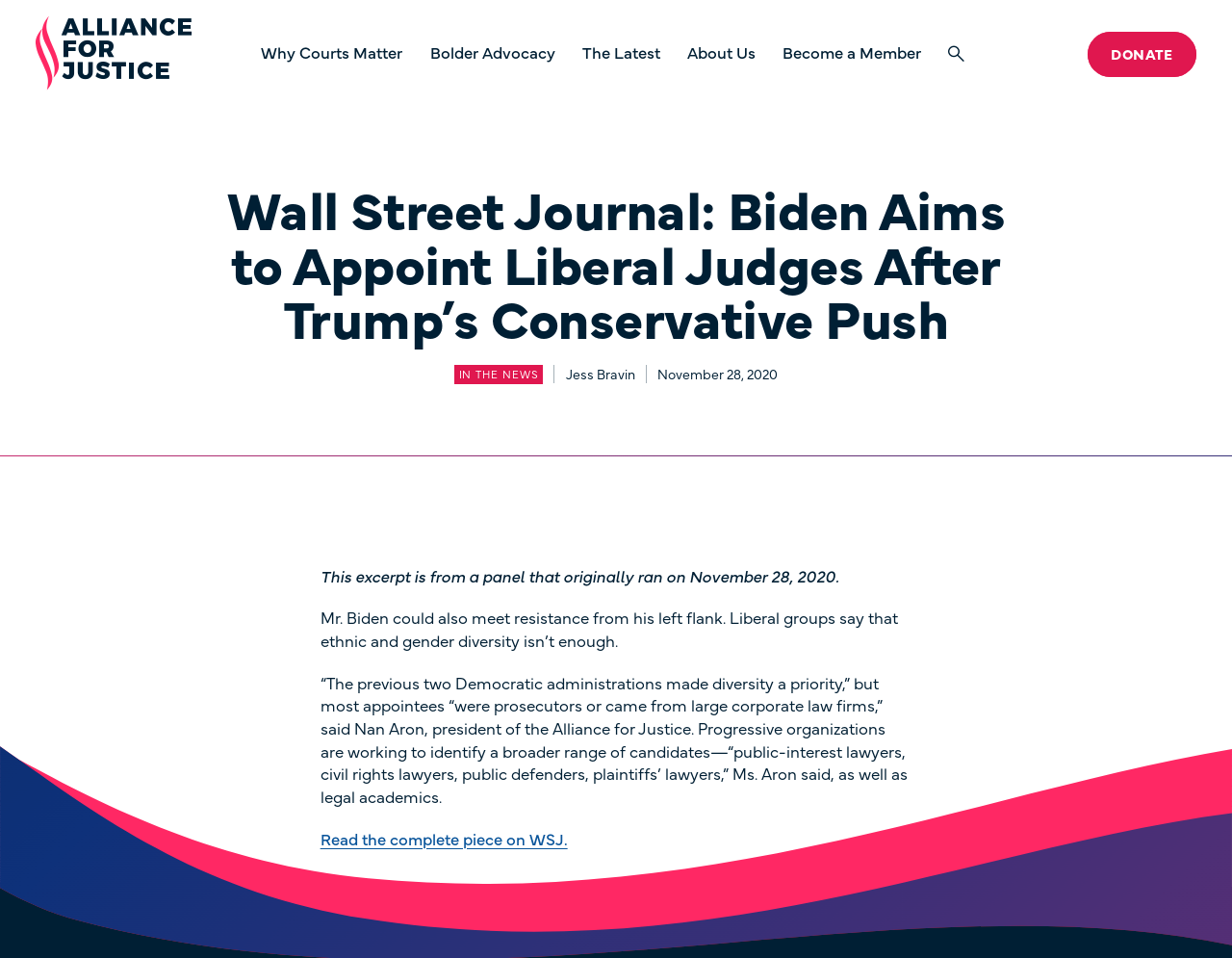Determine the bounding box coordinates of the clickable element necessary to fulfill the instruction: "Search for something". Provide the coordinates as four float numbers within the 0 to 1 range, i.e., [left, top, right, bottom].

[0.769, 0.046, 0.783, 0.069]